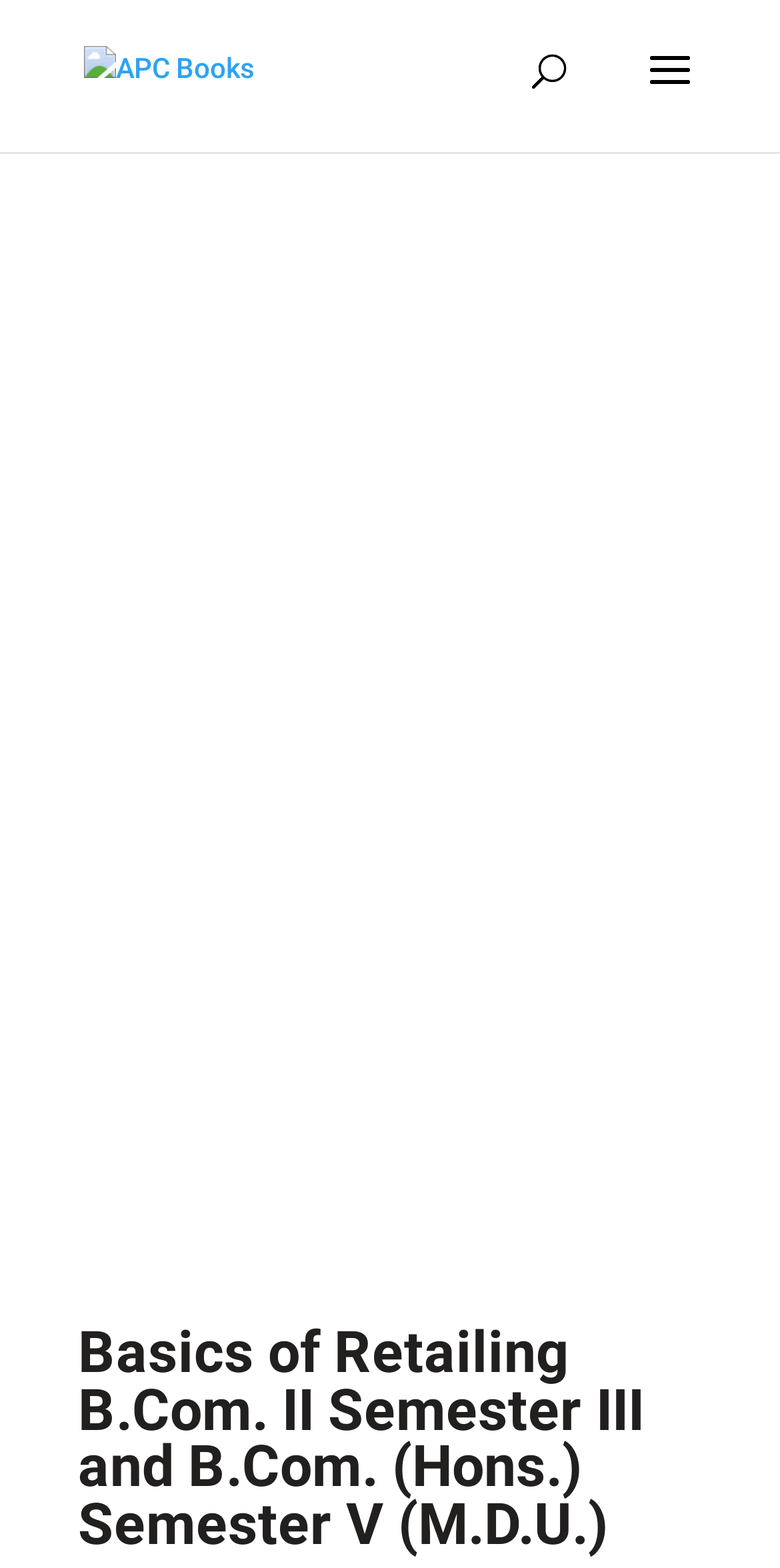Provide the bounding box coordinates for the UI element that is described as: "alt="APC Books"".

[0.108, 0.037, 0.326, 0.057]